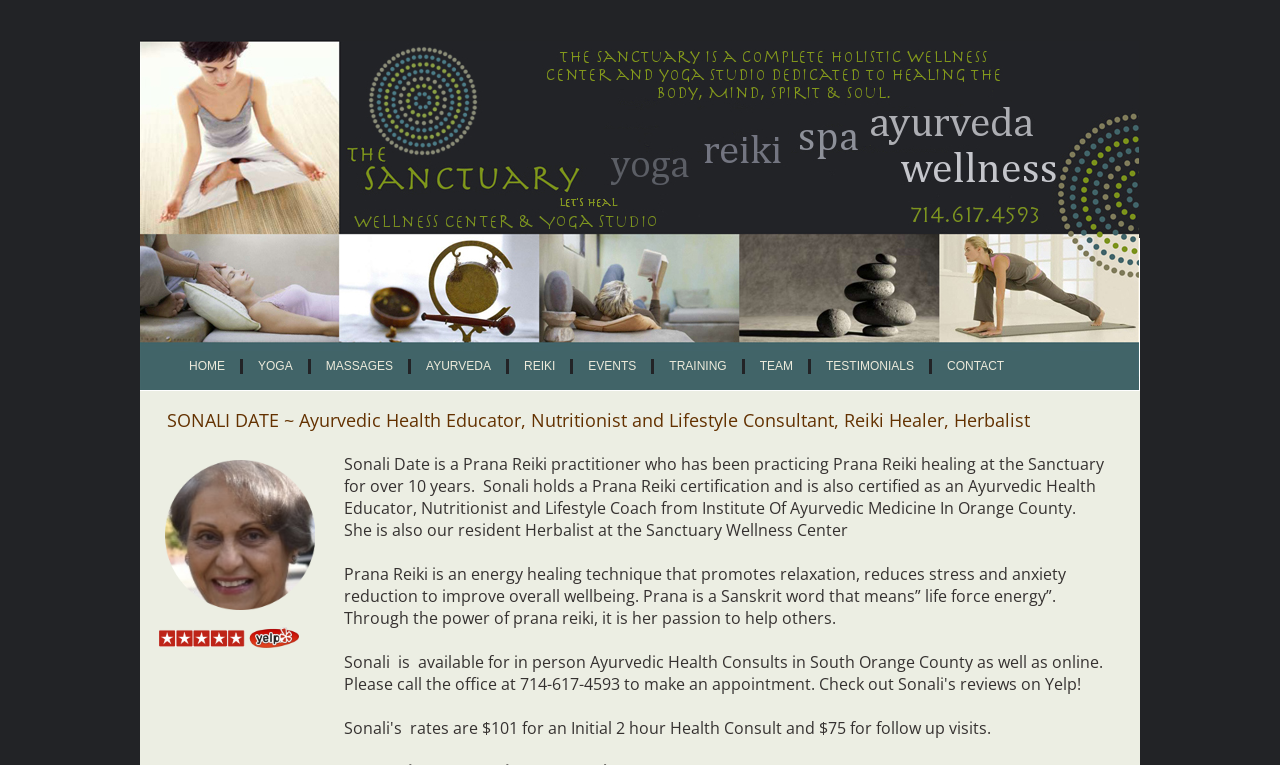Is Sonali Date certified in Prana Reiki?
Please provide a single word or phrase as the answer based on the screenshot.

Yes